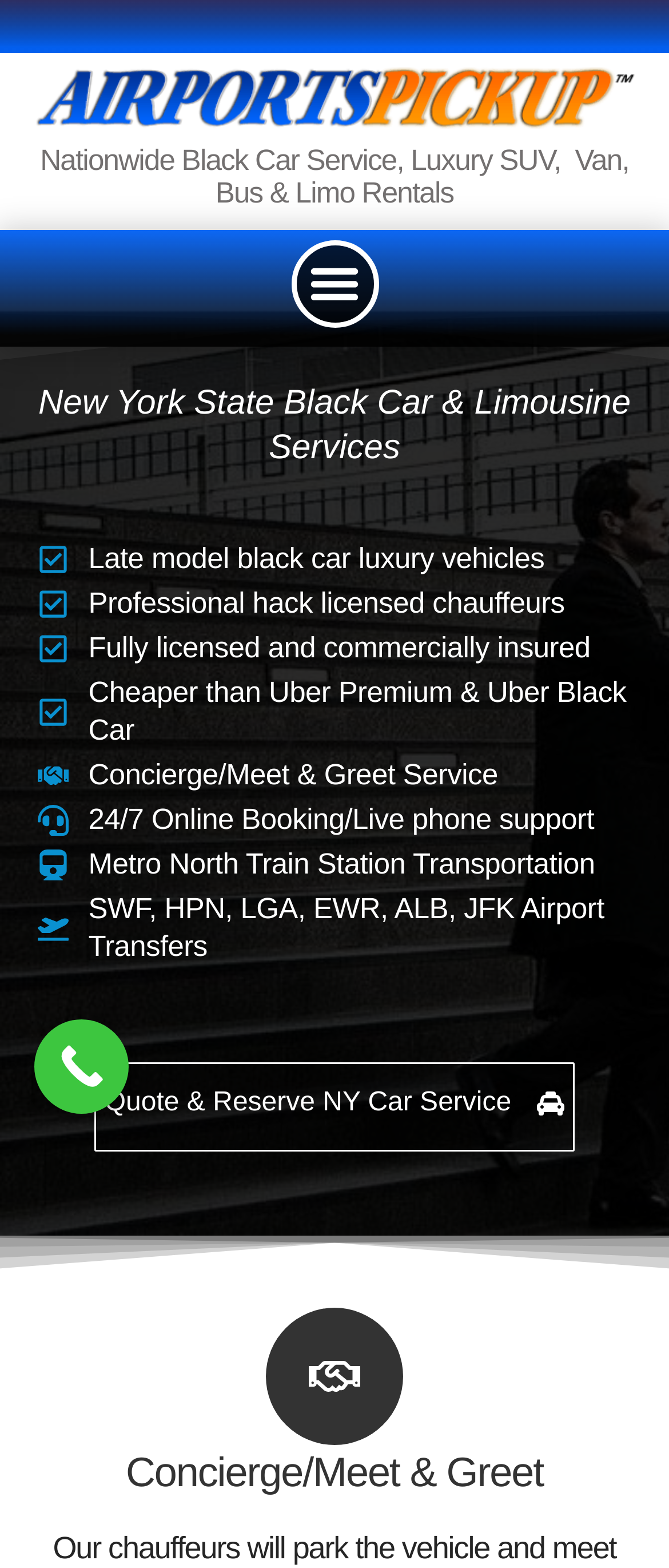Provide a single word or phrase to answer the given question: 
What is the benefit of using this service compared to Uber?

Cheaper than Uber Premium & Uber Black Car